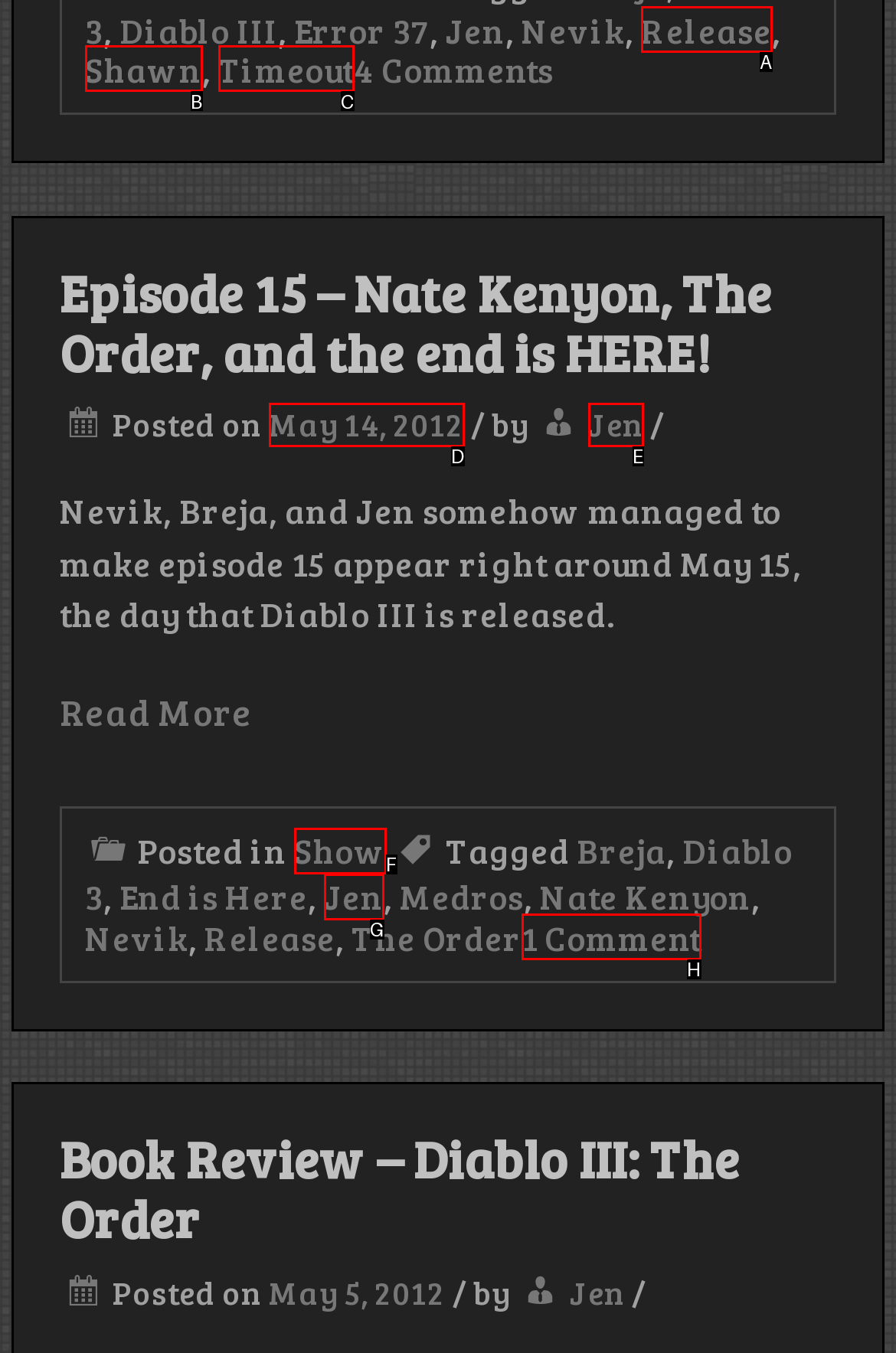Which option is described as follows: Timeout
Answer with the letter of the matching option directly.

C